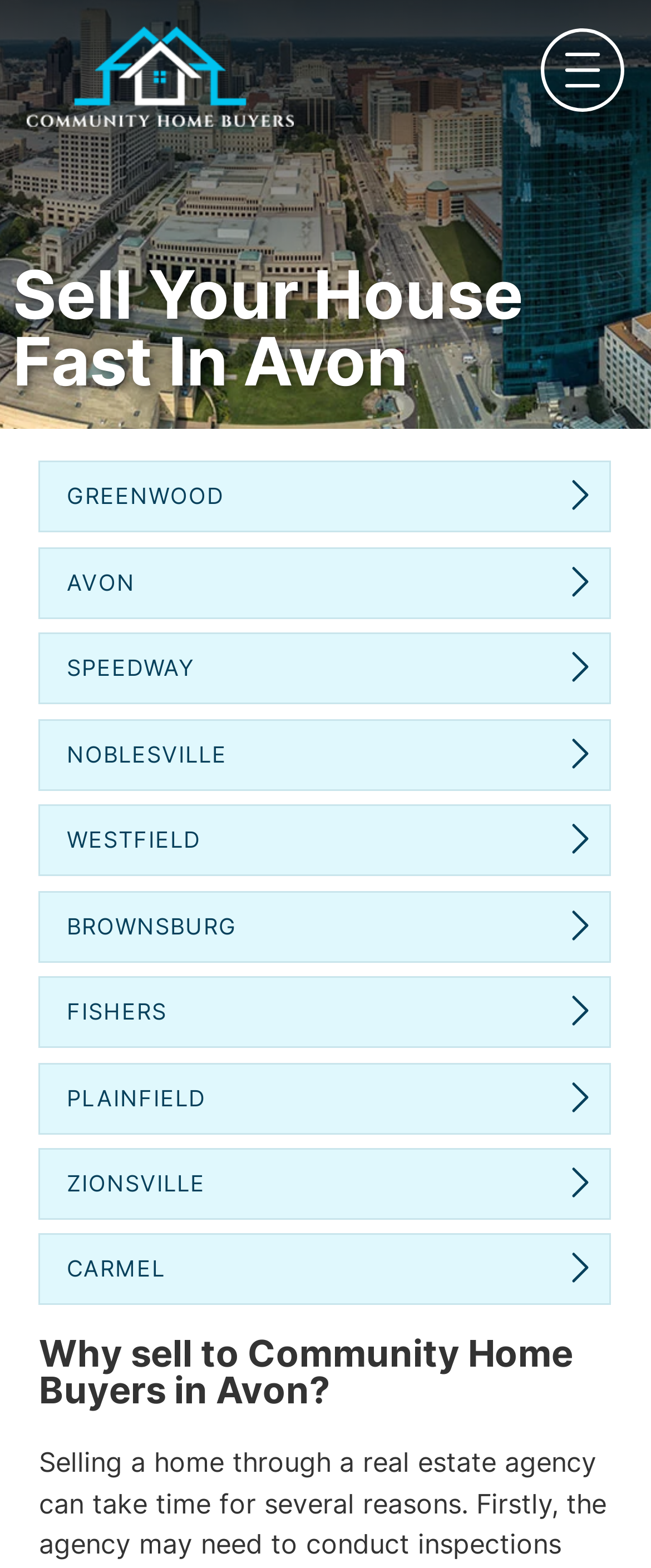How many images are on this webpage?
Using the visual information, respond with a single word or phrase.

13